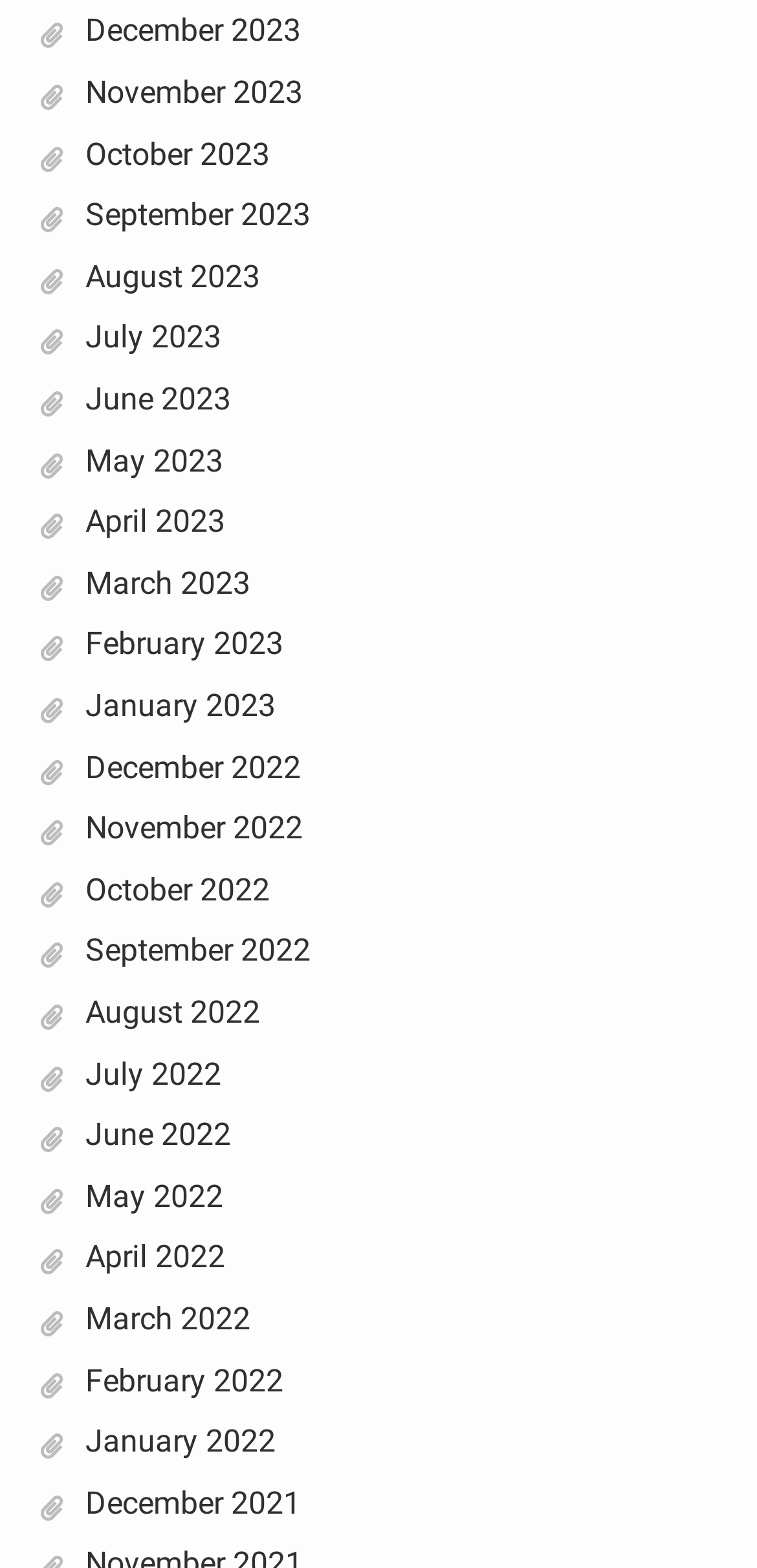Identify the bounding box coordinates of the element that should be clicked to fulfill this task: "Go to November 2022". The coordinates should be provided as four float numbers between 0 and 1, i.e., [left, top, right, bottom].

[0.112, 0.516, 0.4, 0.54]